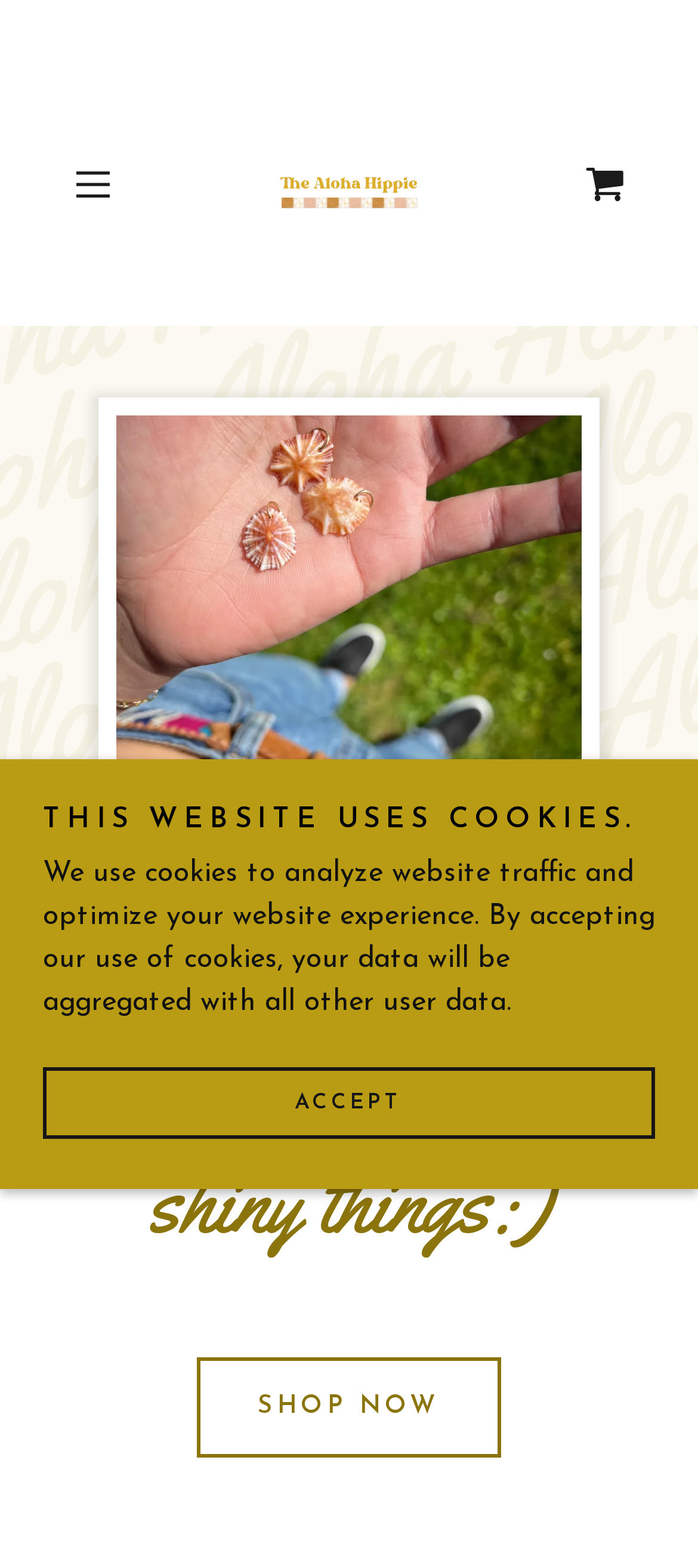Extract the main heading text from the webpage.

Spring flings and shiny things:)